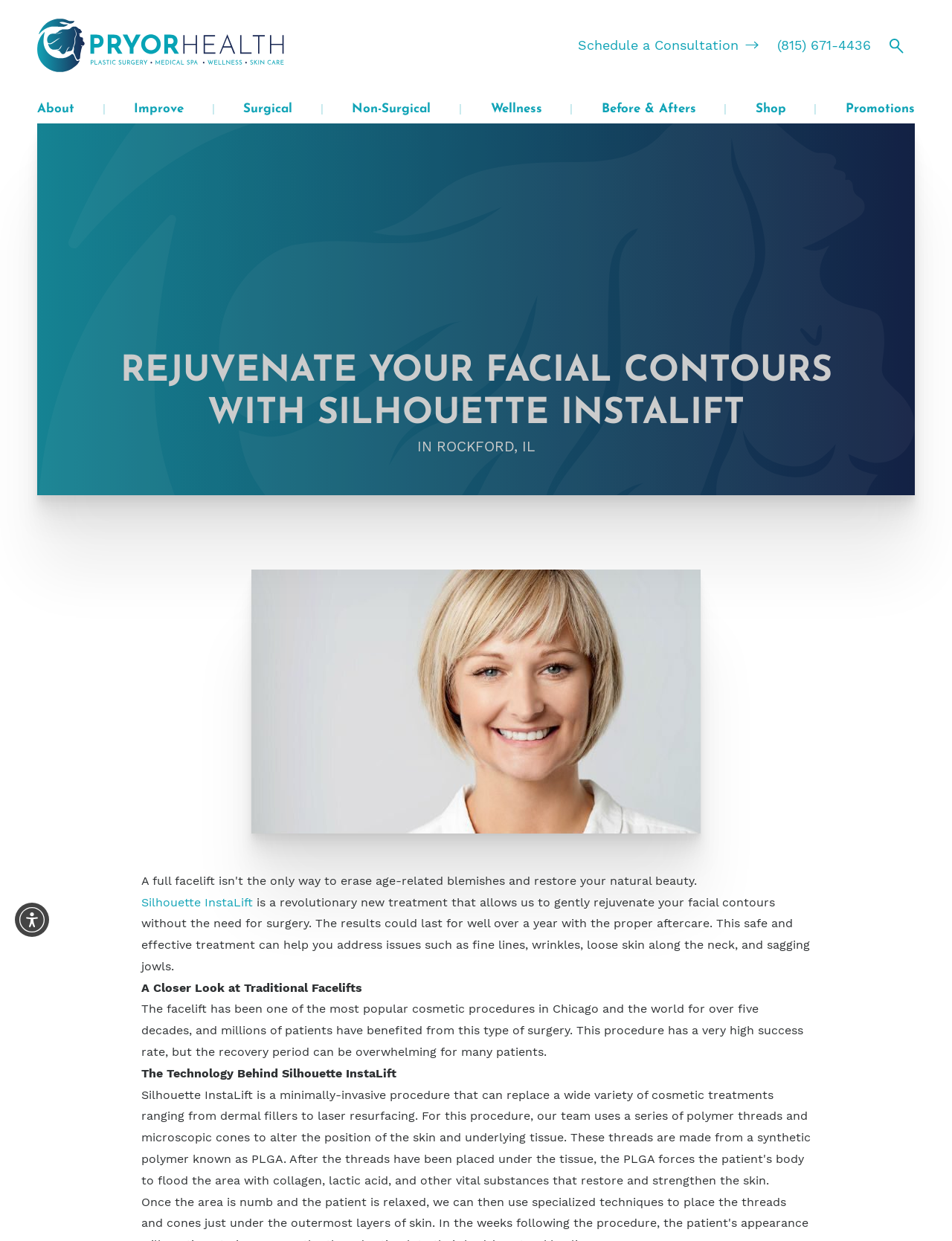Identify the bounding box coordinates for the UI element that matches this description: "Breast Fat Transfer".

[0.53, 0.201, 0.673, 0.215]